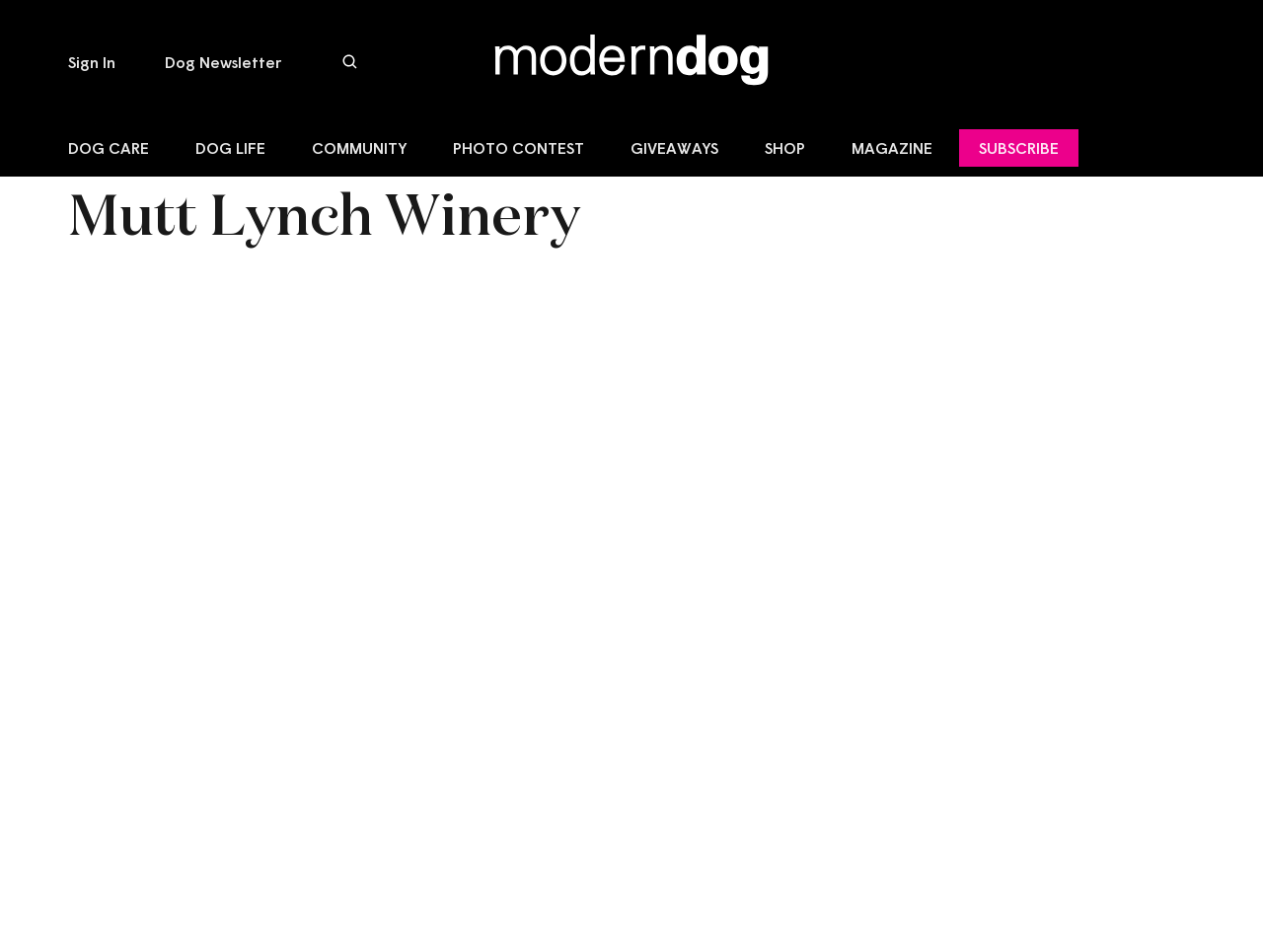Please specify the bounding box coordinates of the clickable section necessary to execute the following command: "Explore dog care articles".

[0.054, 0.131, 0.133, 0.186]